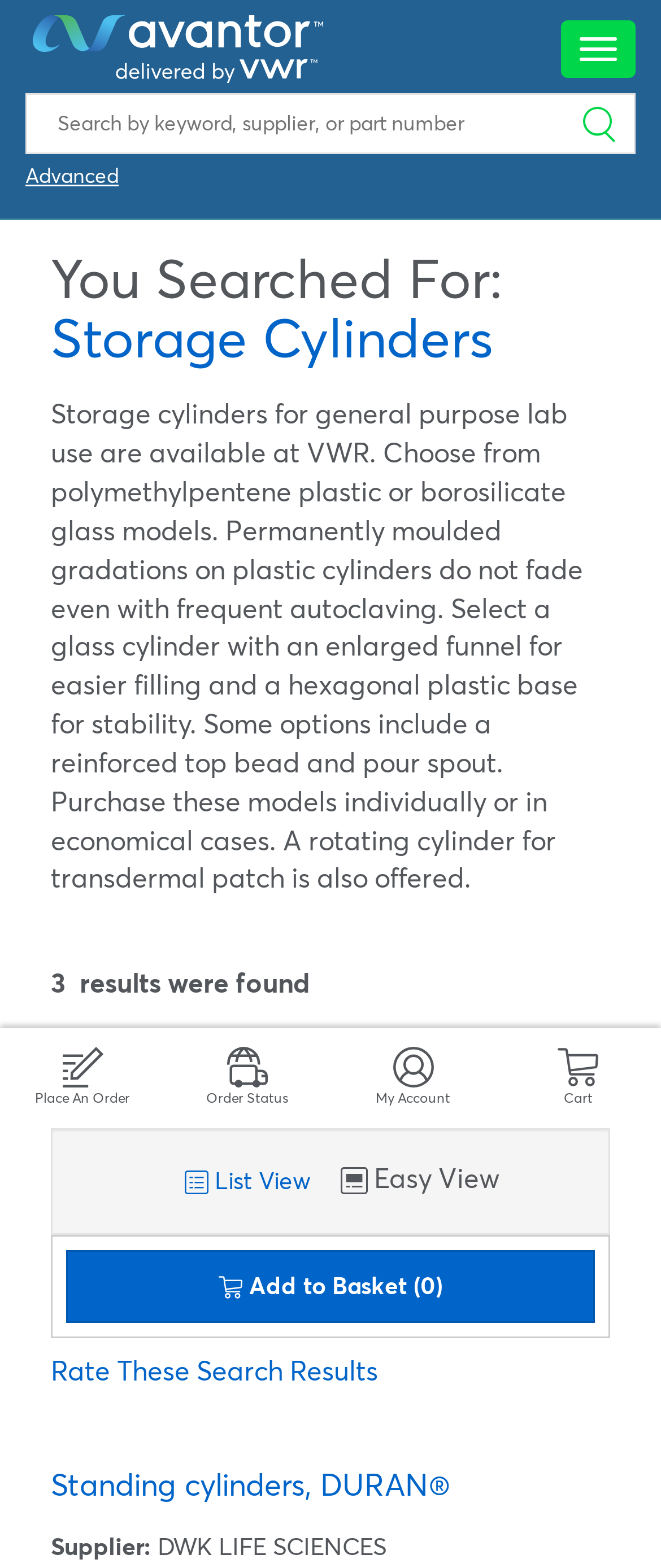Your task is to extract the text of the main heading from the webpage.

You Searched For: Storage Cylinders